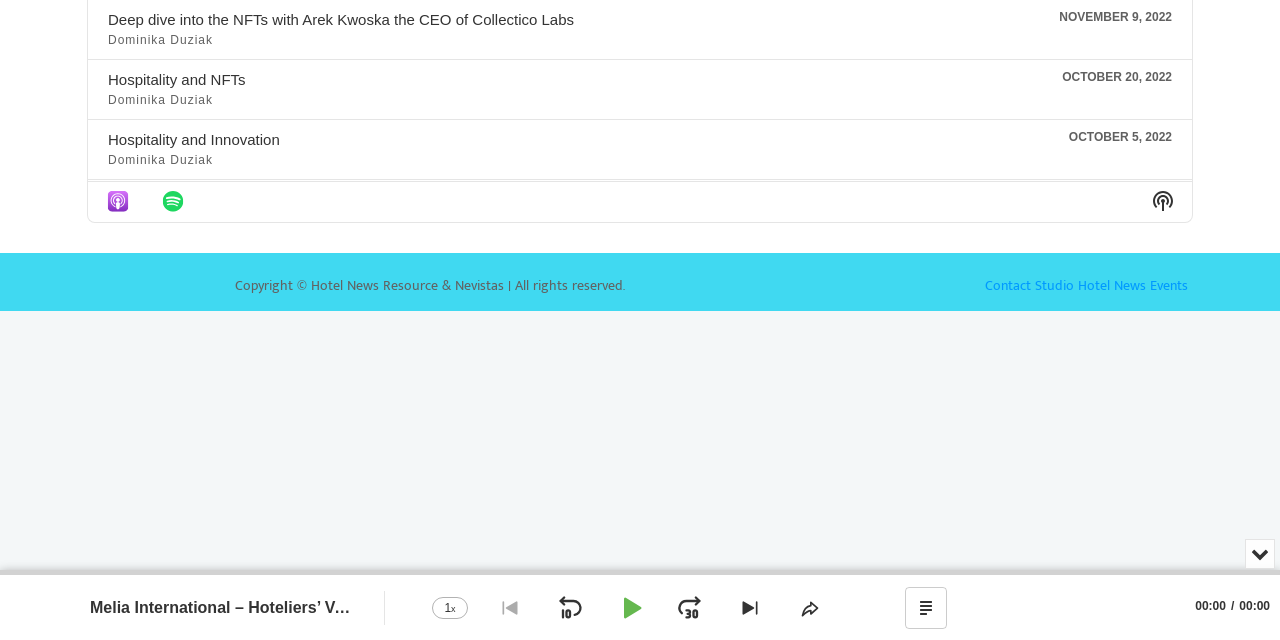Using the provided element description: "Contact", determine the bounding box coordinates of the corresponding UI element in the screenshot.

[0.77, 0.427, 0.805, 0.463]